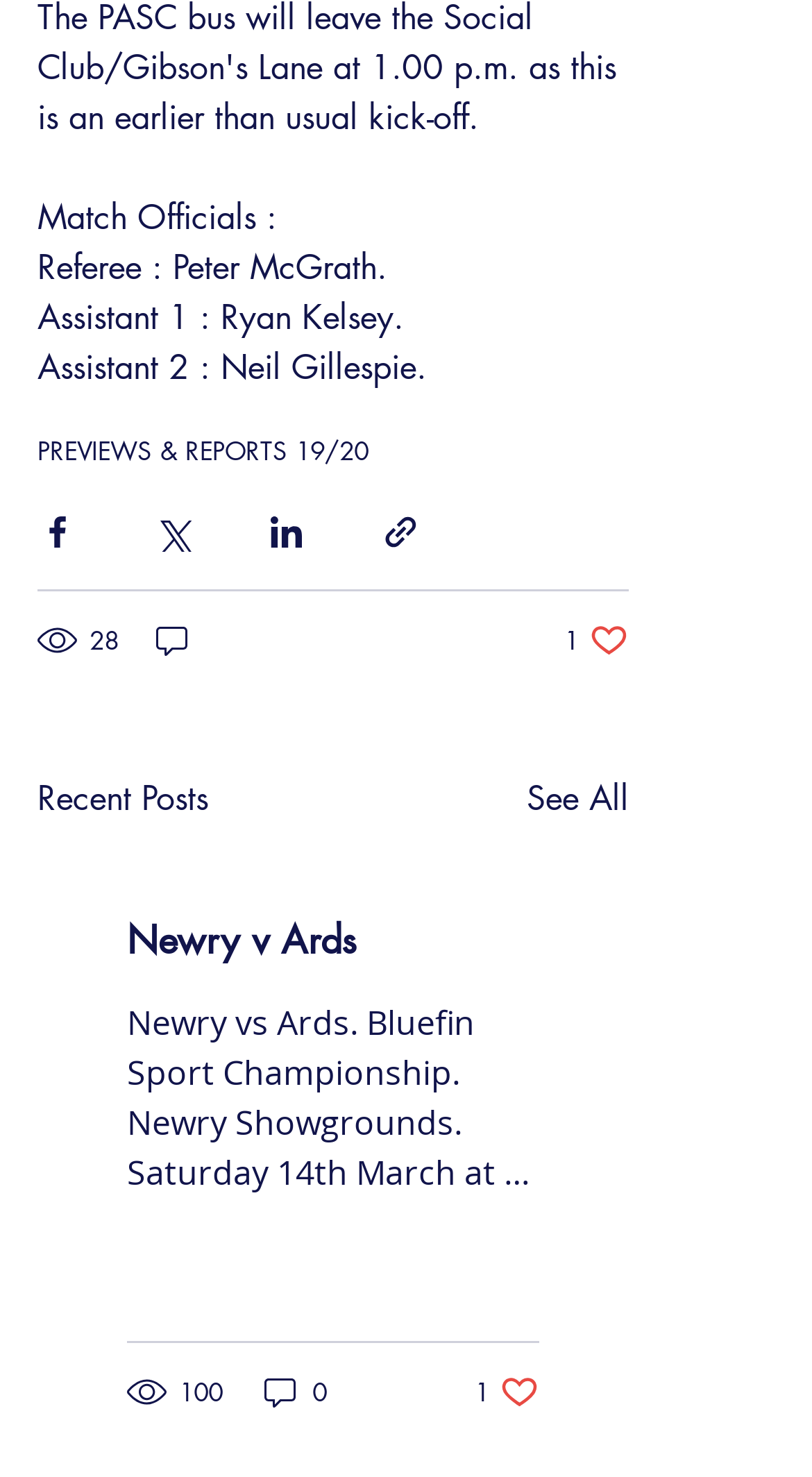Determine the bounding box coordinates of the section I need to click to execute the following instruction: "Read Newry v Ards post". Provide the coordinates as four float numbers between 0 and 1, i.e., [left, top, right, bottom].

[0.156, 0.619, 0.664, 0.653]